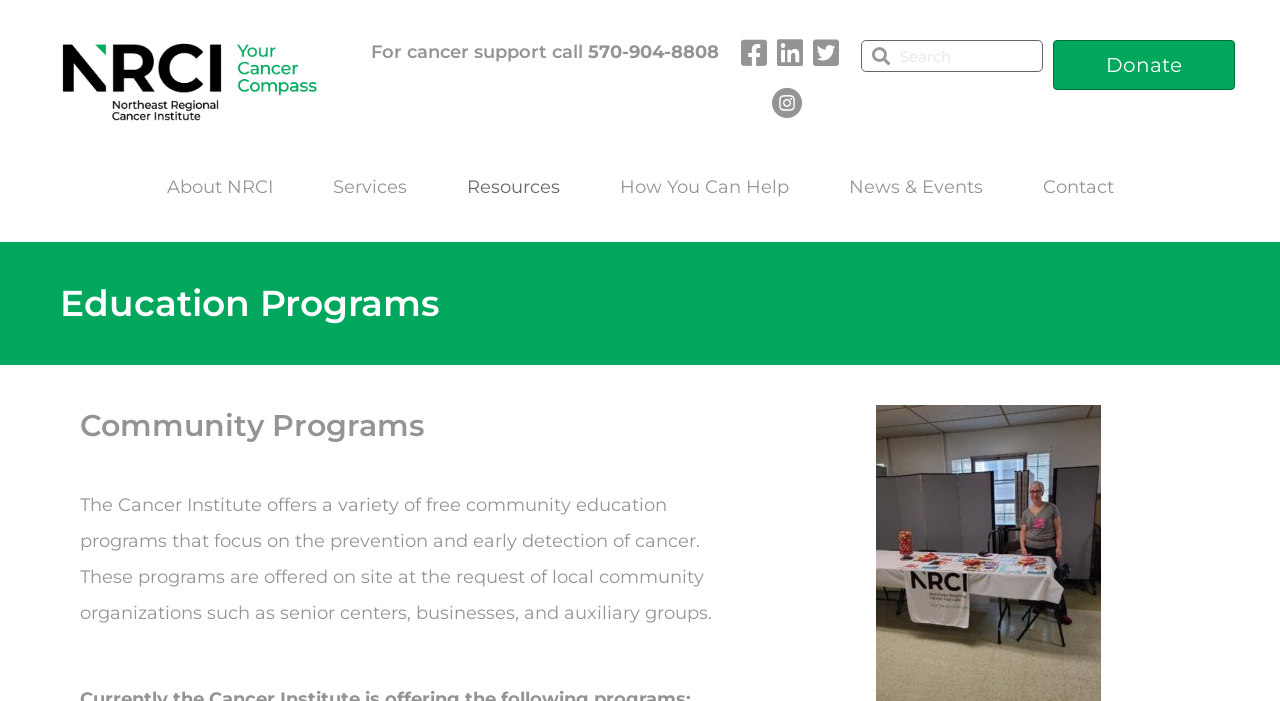Offer a detailed explanation of the webpage layout and contents.

The webpage is about the Education Programs offered by the Northeast Regional Cancer Institute. At the top left corner, there is a logo of the institute, accompanied by a tagline. To the right of the logo, there is a heading that provides a phone number for cancer support. Below the logo, there is a search form that allows users to search for specific content on the website.

On the top right corner, there is a link to donate to the institute. Above the main content area, there is a navigation menu that provides links to various sections of the website, including About NRCI, Services, Resources, How You Can Help, News & Events, and Contact.

The main content area is divided into two sections. The first section has a heading that reads "Education Programs" and the second section has a heading that reads "Community Programs". Below the "Community Programs" heading, there is a paragraph of text that describes the community education programs offered by the institute, which focus on the prevention and early detection of cancer. These programs are offered on site at the request of local community organizations.